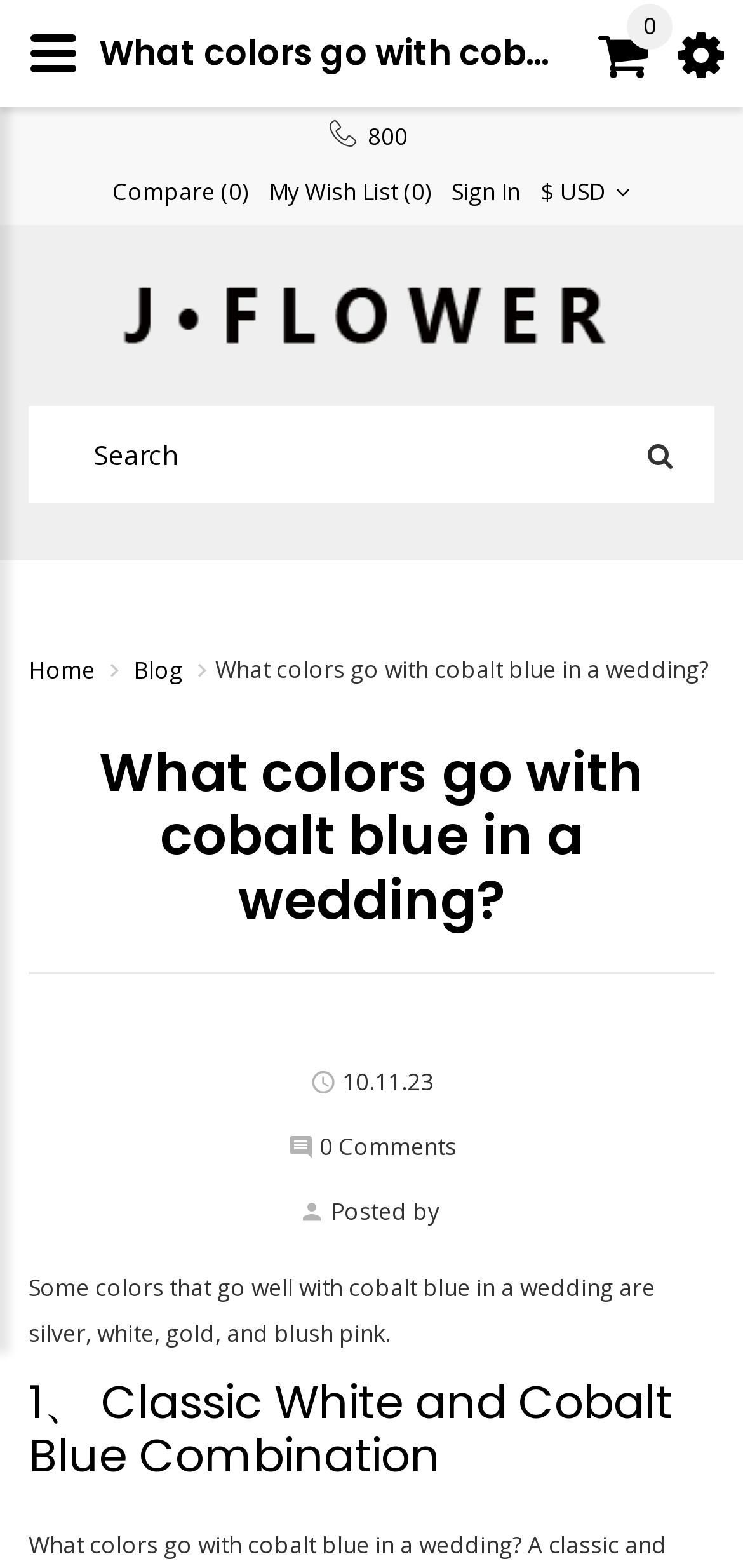What is the name of the website?
Give a one-word or short-phrase answer derived from the screenshot.

Jewishbyte